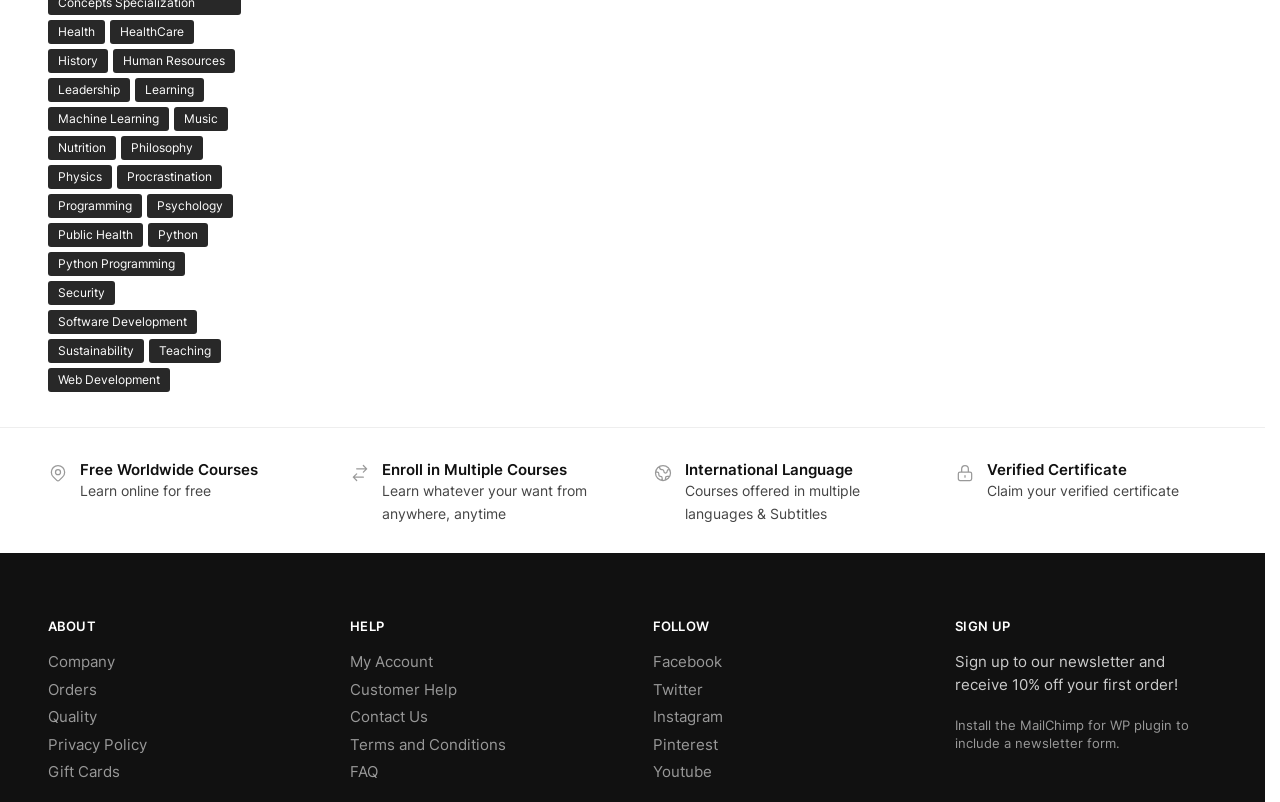Please locate the clickable area by providing the bounding box coordinates to follow this instruction: "Follow on Facebook".

[0.51, 0.804, 0.564, 0.828]